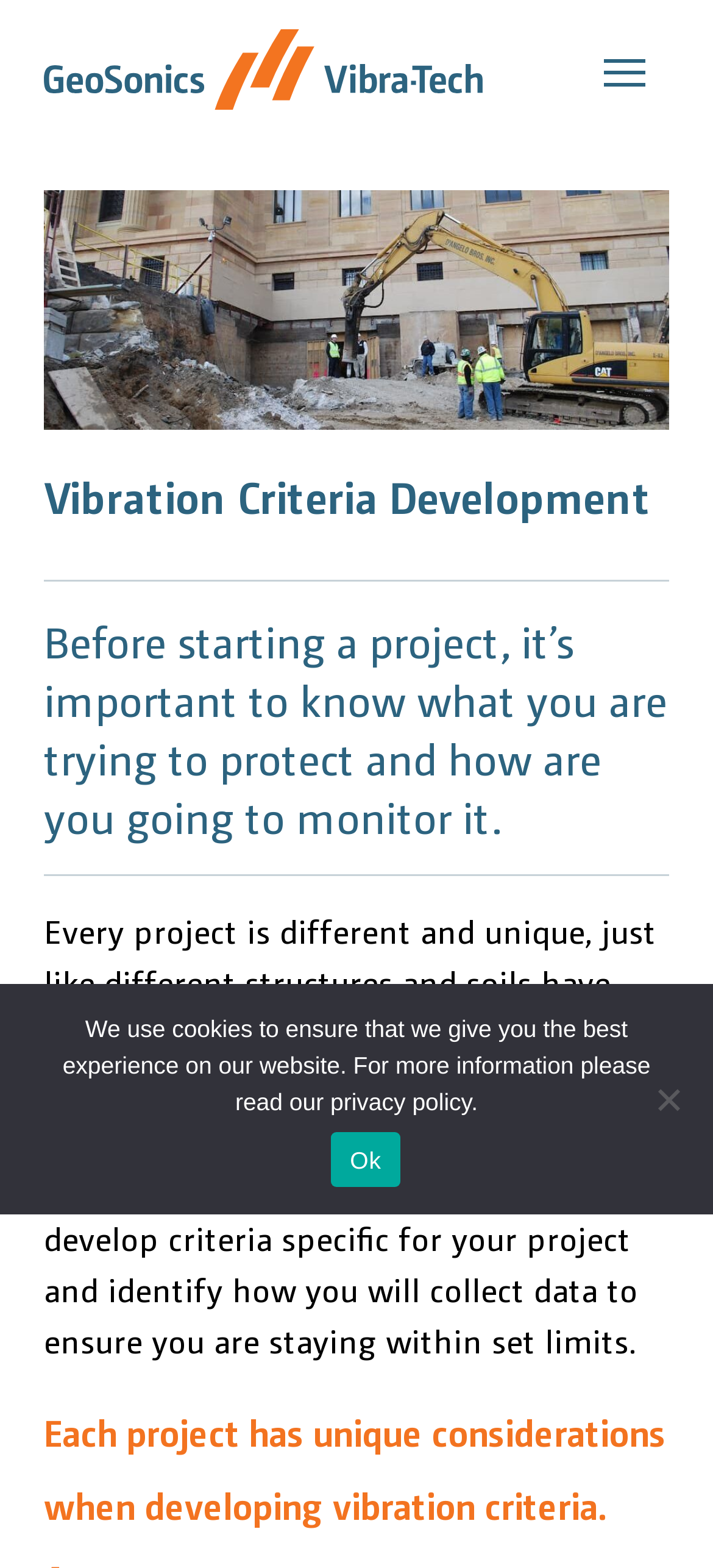What is the purpose of vibration criteria development?
Can you give a detailed and elaborate answer to the question?

According to the static text on the webpage, every project is unique and has its own characteristics, and before starting a project, it's important to know what you are trying to protect and how you are going to monitor it. This implies that the purpose of vibration criteria development is to protect structures and soils from vibration damage.